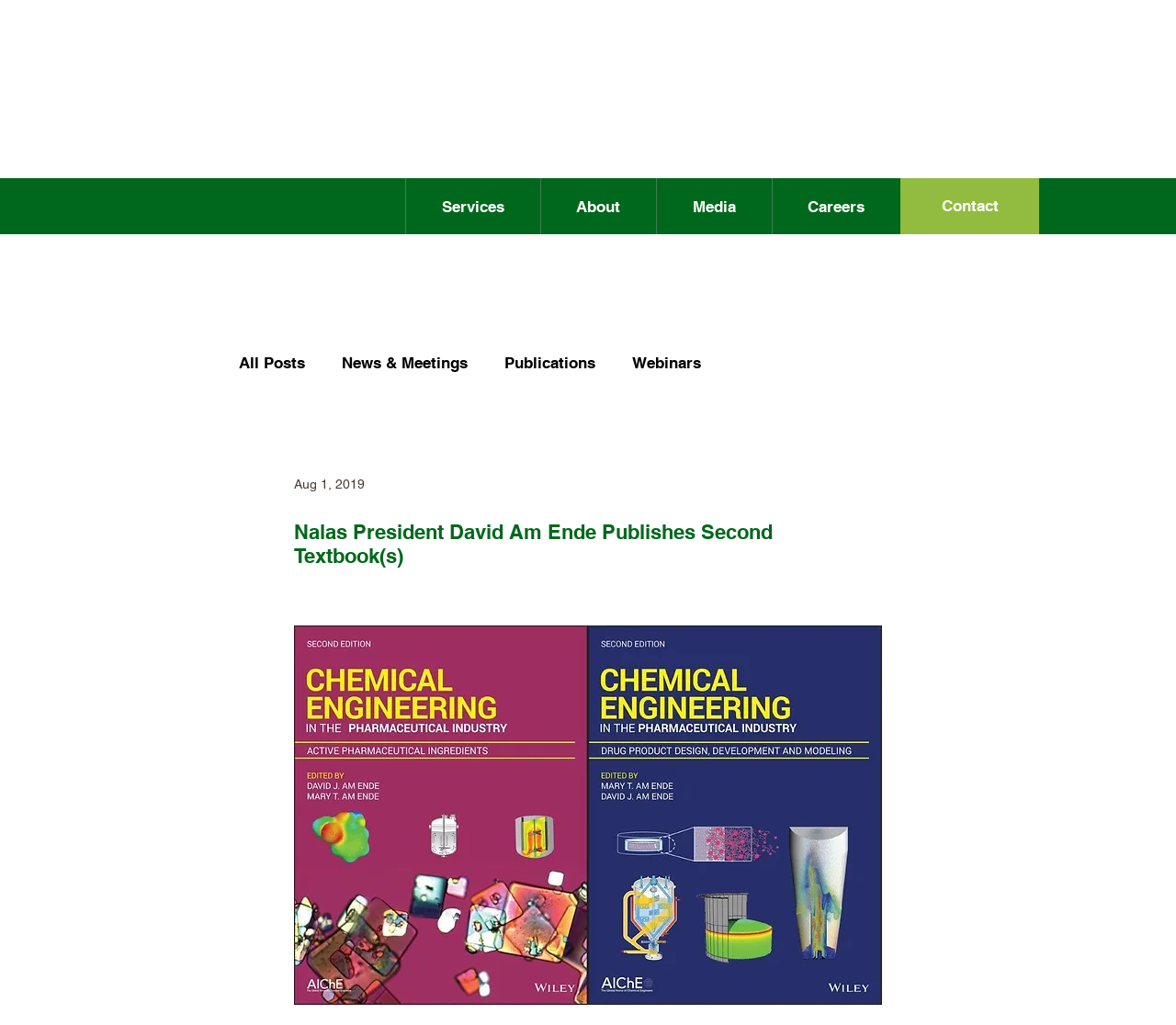Determine the bounding box coordinates for the area that should be clicked to carry out the following instruction: "Click the button to learn more about the textbook".

[0.25, 0.61, 0.75, 0.98]